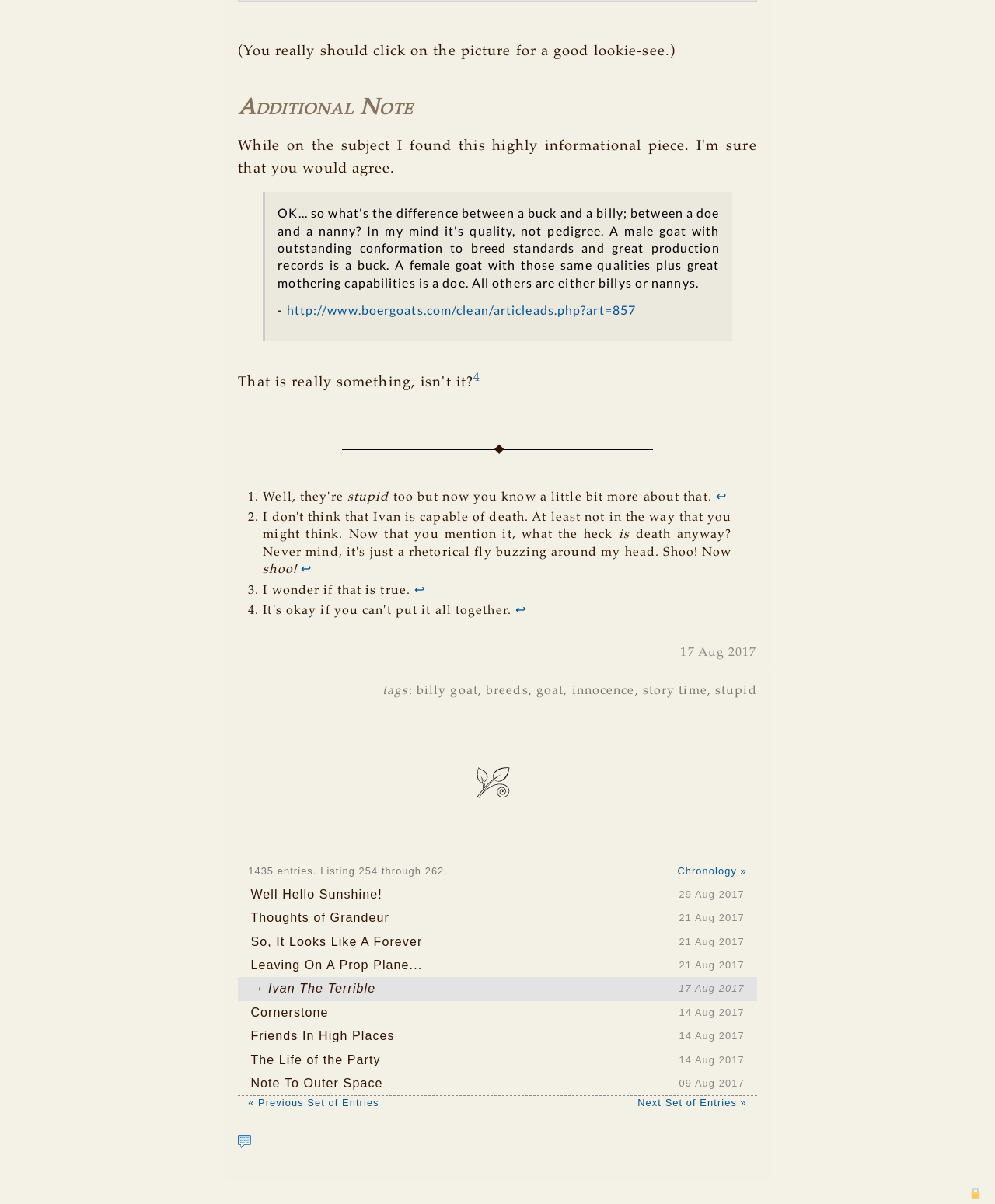How many entries are listed?
Carefully analyze the image and provide a detailed answer to the question.

I found a static text element with the content '1435 entries. Listing 254 through 262.' which indicates that there are 1435 entries in total, and the current page is listing entries 254 to 262.